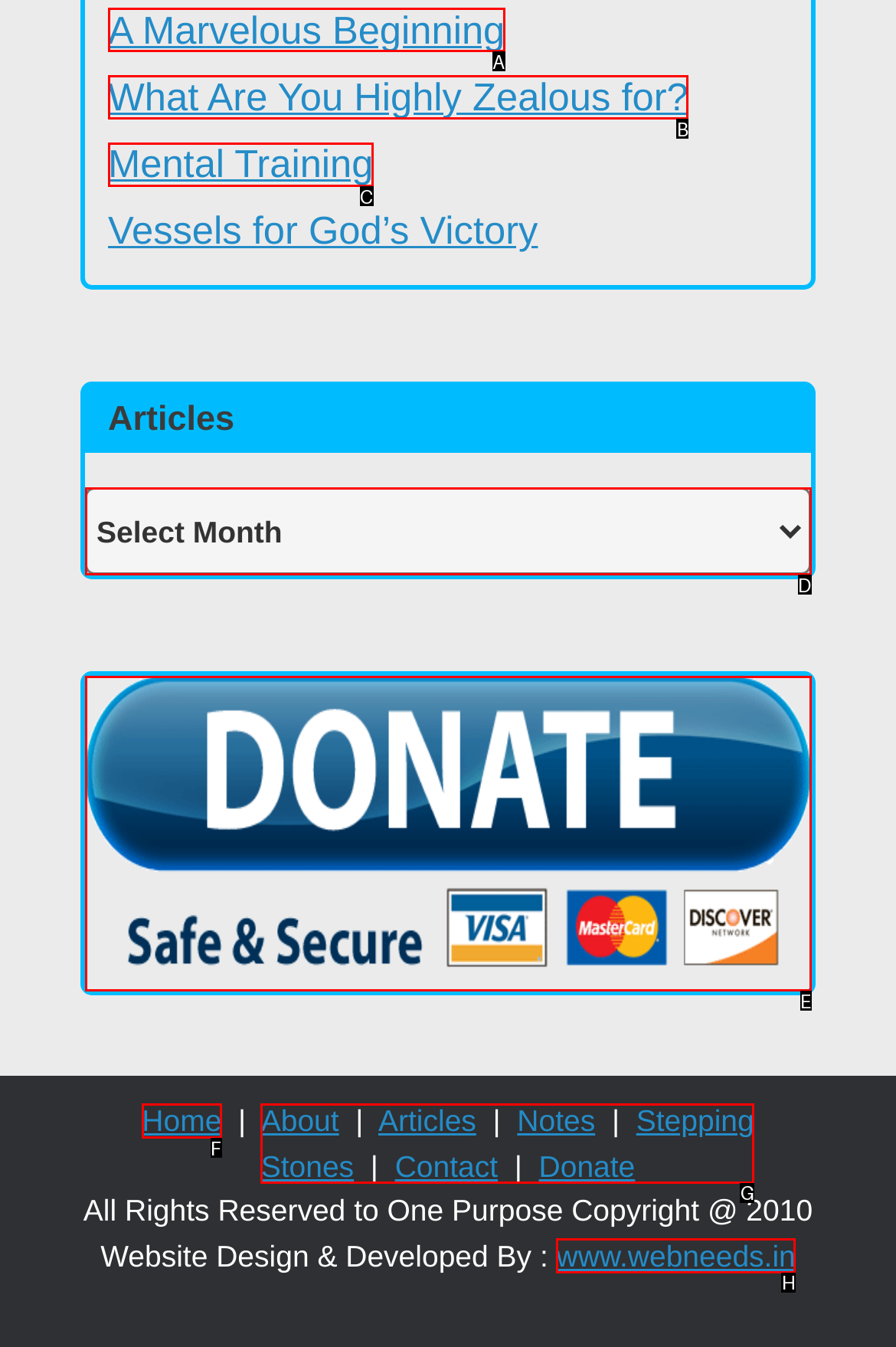Choose the option that best matches the element: Uncategorized
Respond with the letter of the correct option.

None